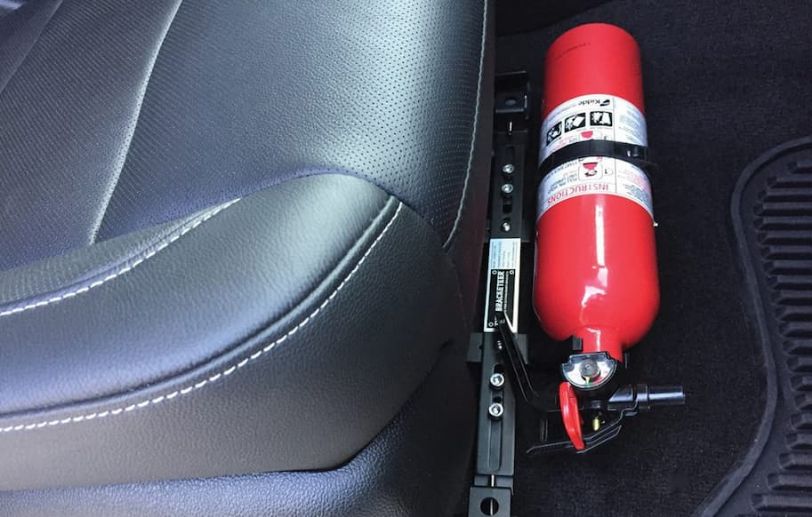With reference to the screenshot, provide a detailed response to the question below:
Why is proper storage and accessibility critical?

Proper storage and accessibility are critical because they allow the driver to take control in case of a fire, ensuring safety for both the passengers and the vehicle.